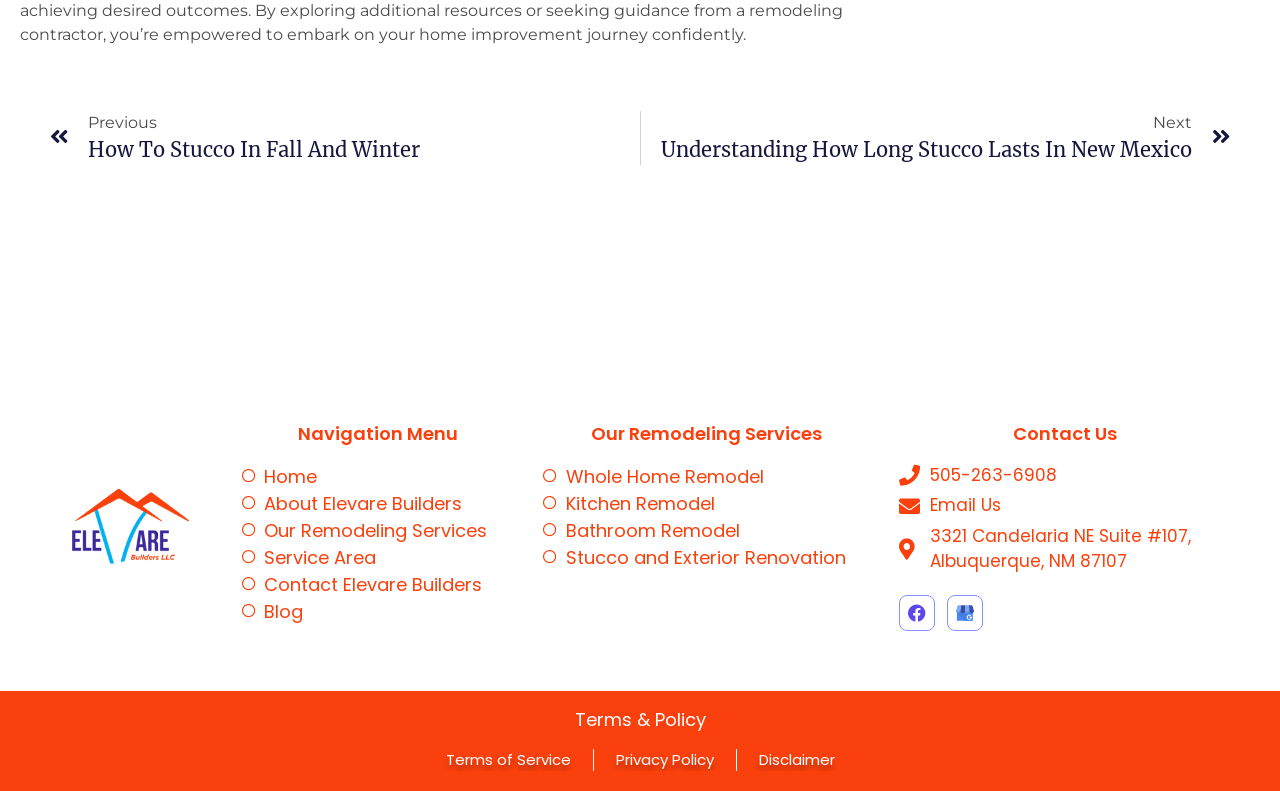Given the content of the image, can you provide a detailed answer to the question?
What is the address of Elevare Builders?

I found the address by looking at the StaticText element under the 'Contact Us' heading, which provides the physical address of Elevare Builders.